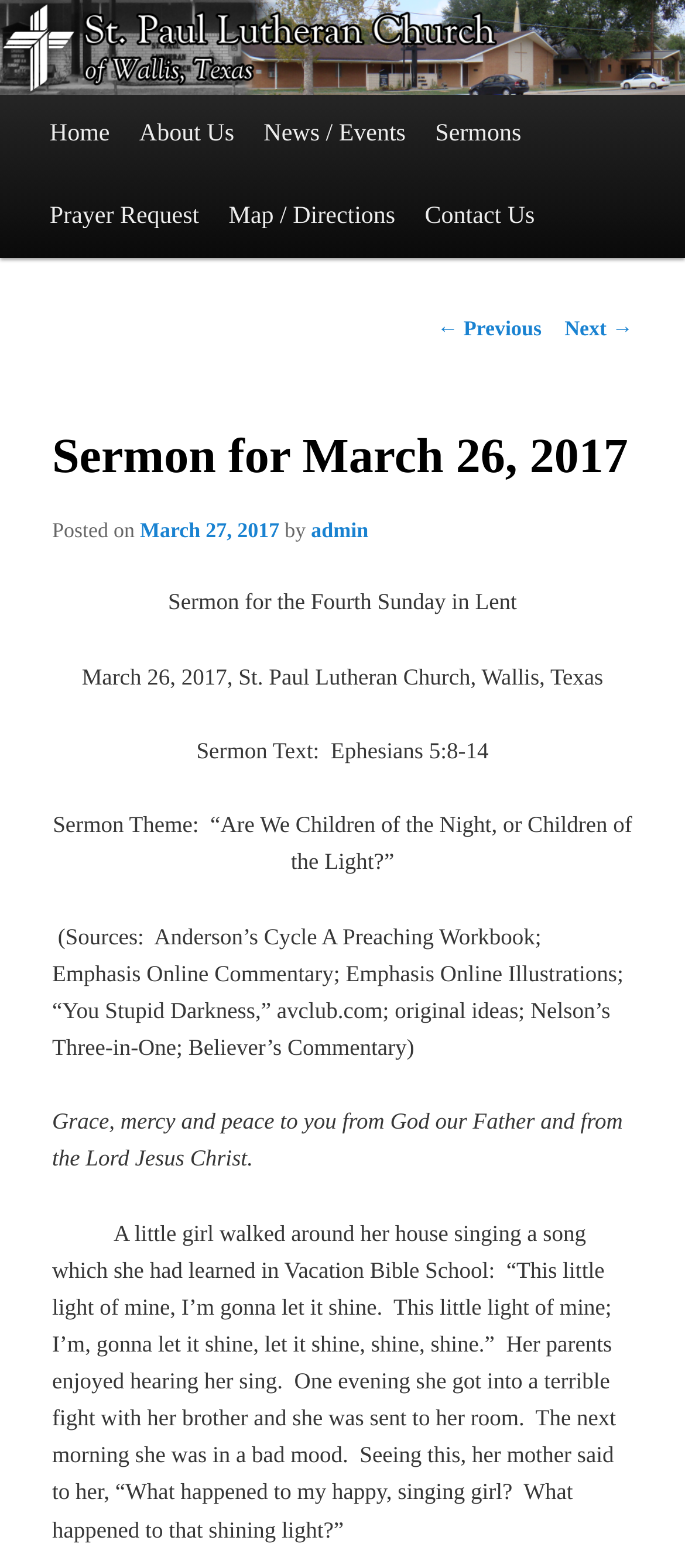Please mark the bounding box coordinates of the area that should be clicked to carry out the instruction: "Click the 'Home' link".

[0.051, 0.06, 0.182, 0.113]